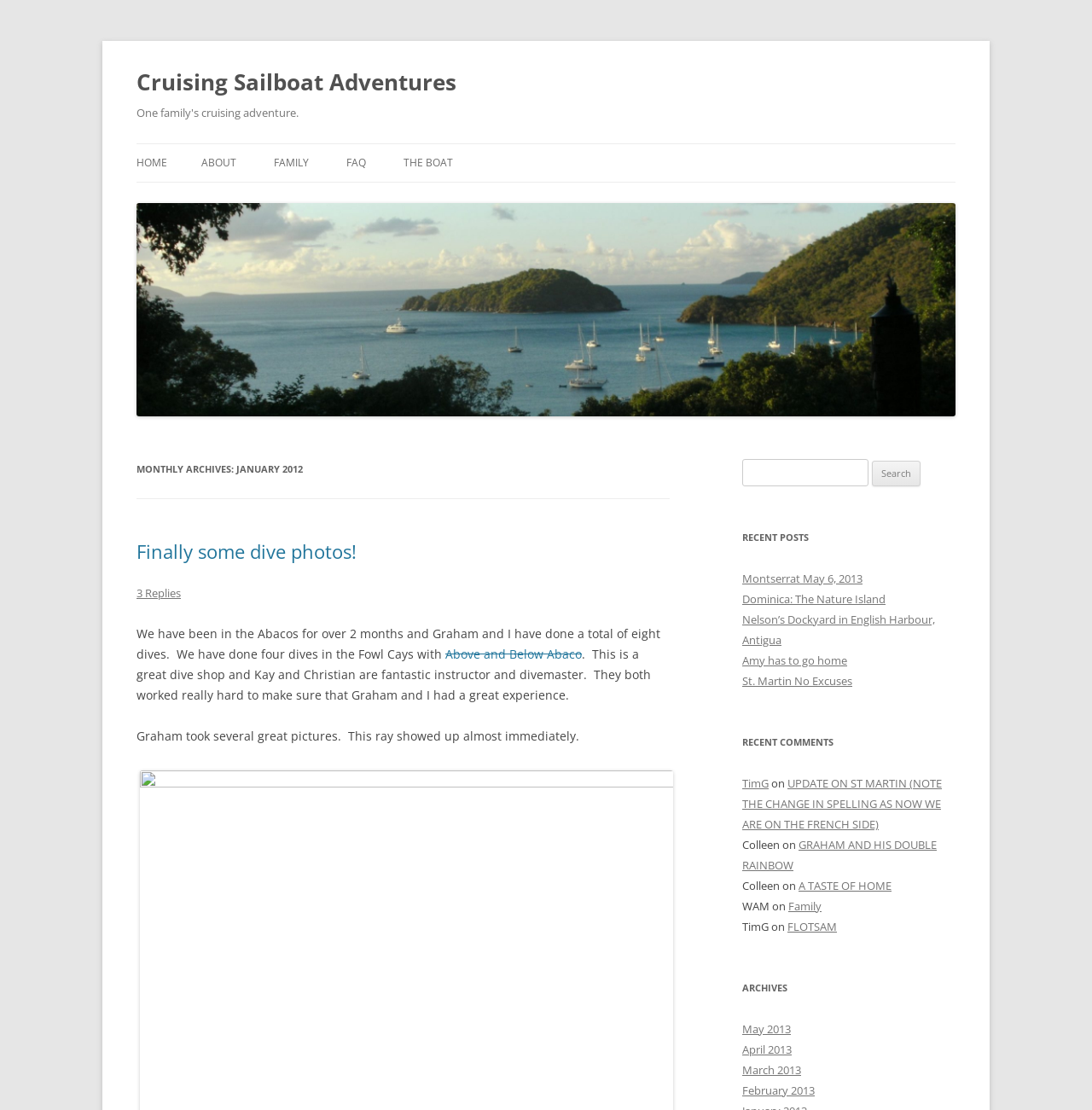From the details in the image, provide a thorough response to the question: What is the name of the sailboat adventure?

The name of the sailboat adventure can be found in the heading element at the top of the webpage, which is 'Cruising Sailboat Adventures'.